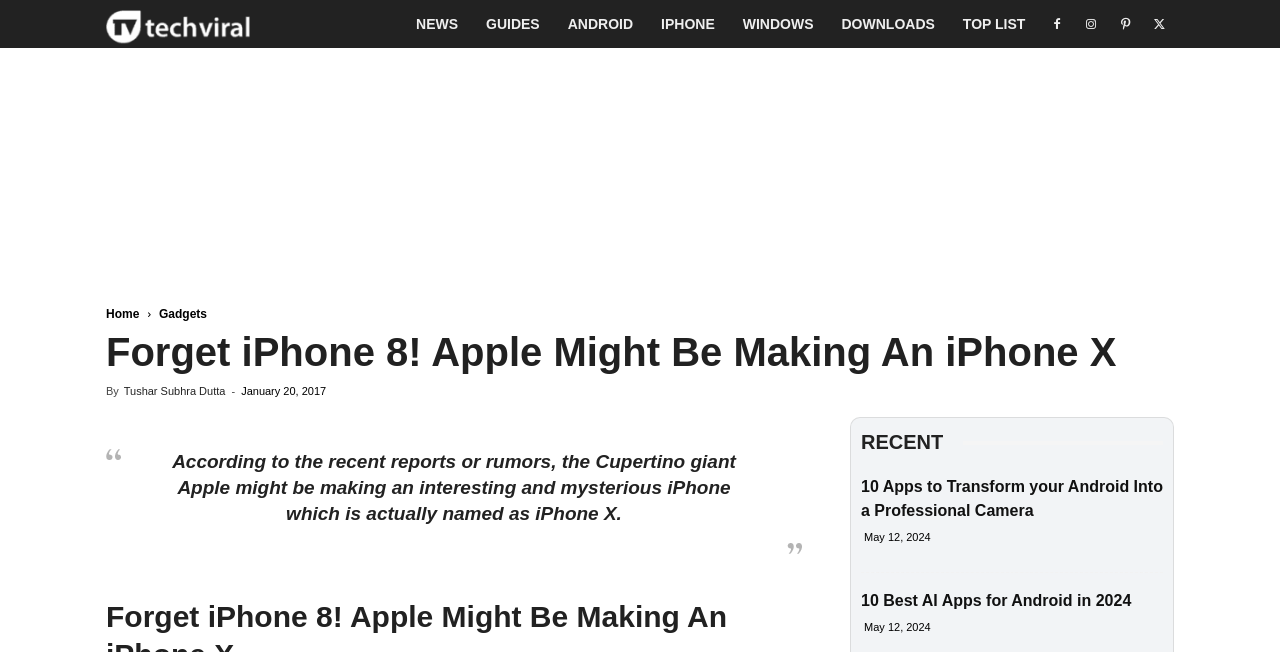How many main navigation links are there?
Based on the image, respond with a single word or phrase.

7